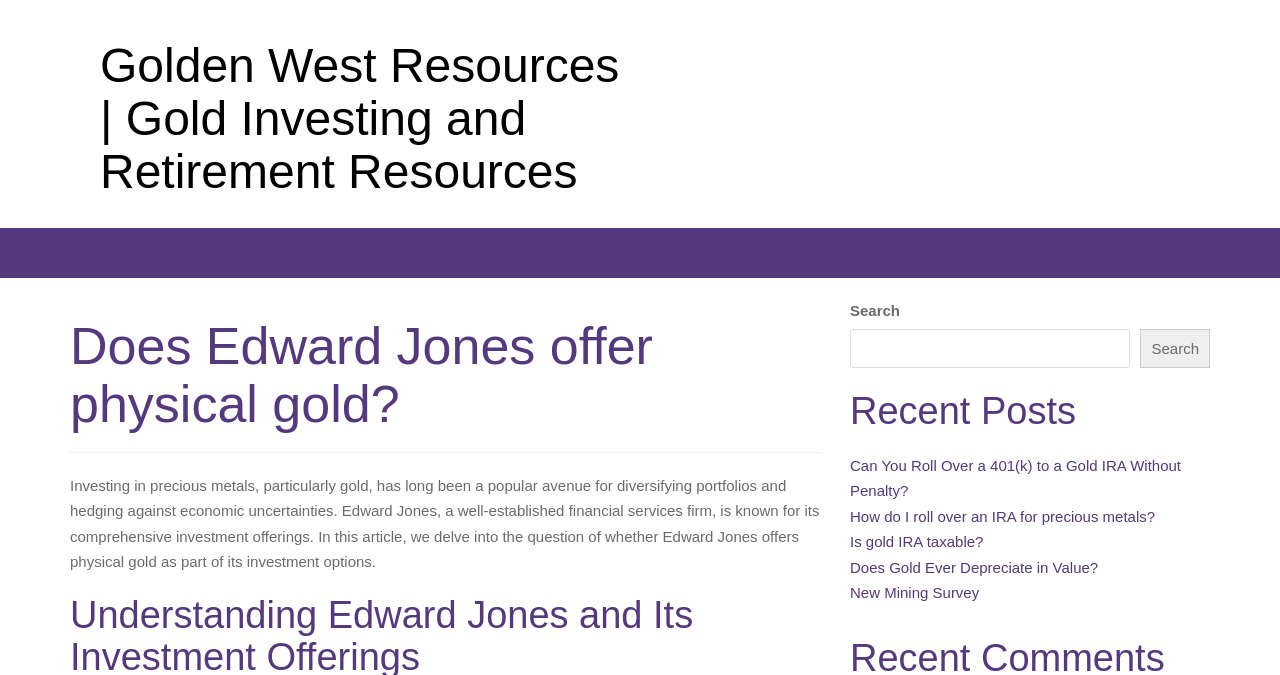Please mark the bounding box coordinates of the area that should be clicked to carry out the instruction: "View copper hoop iron information".

None